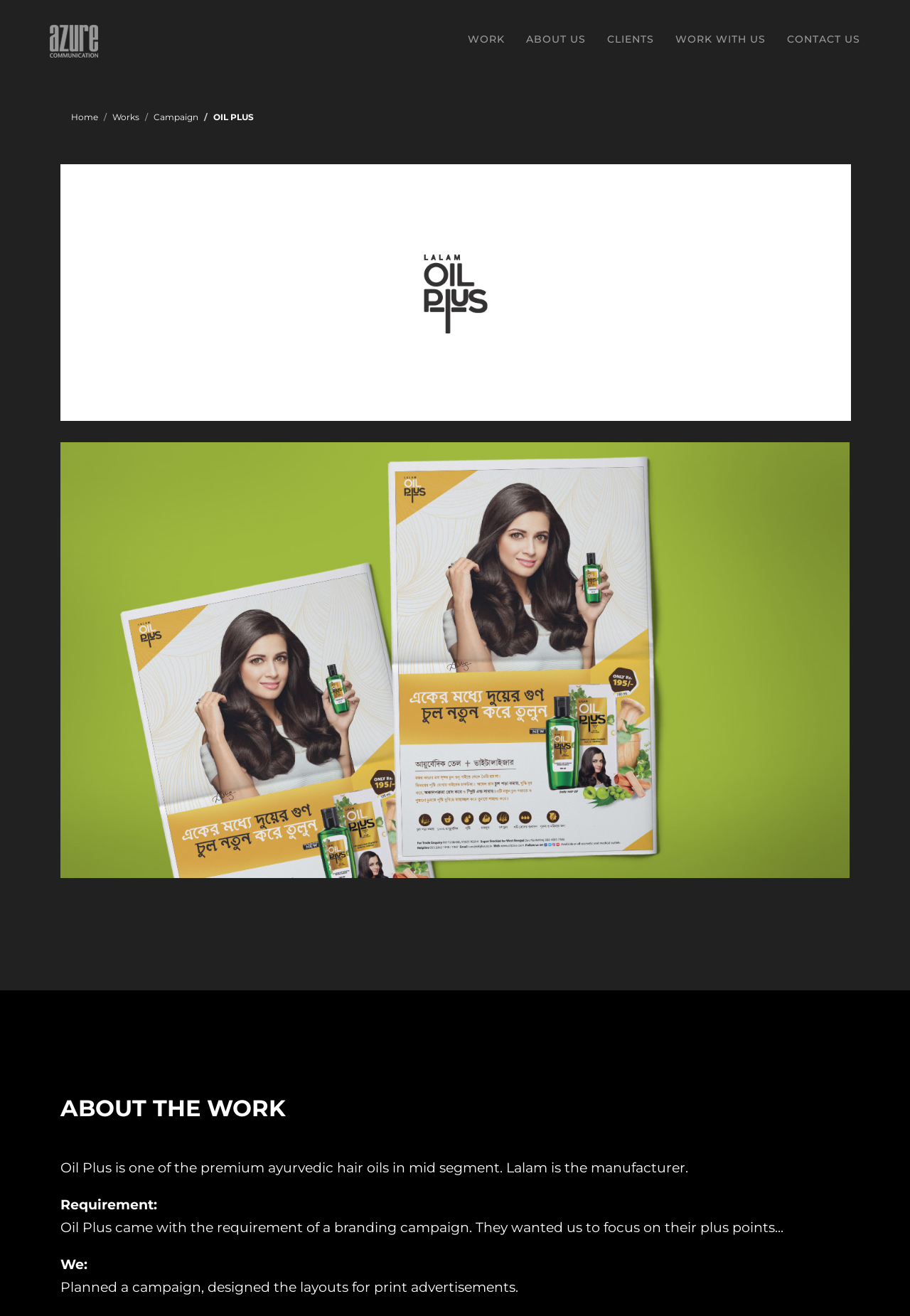What is the name of the company?
Answer the question with a detailed explanation, including all necessary information.

The name of the company is AZURE, which is also the text of the link at the top left corner of the webpage, and it's also the text of the image next to the link.